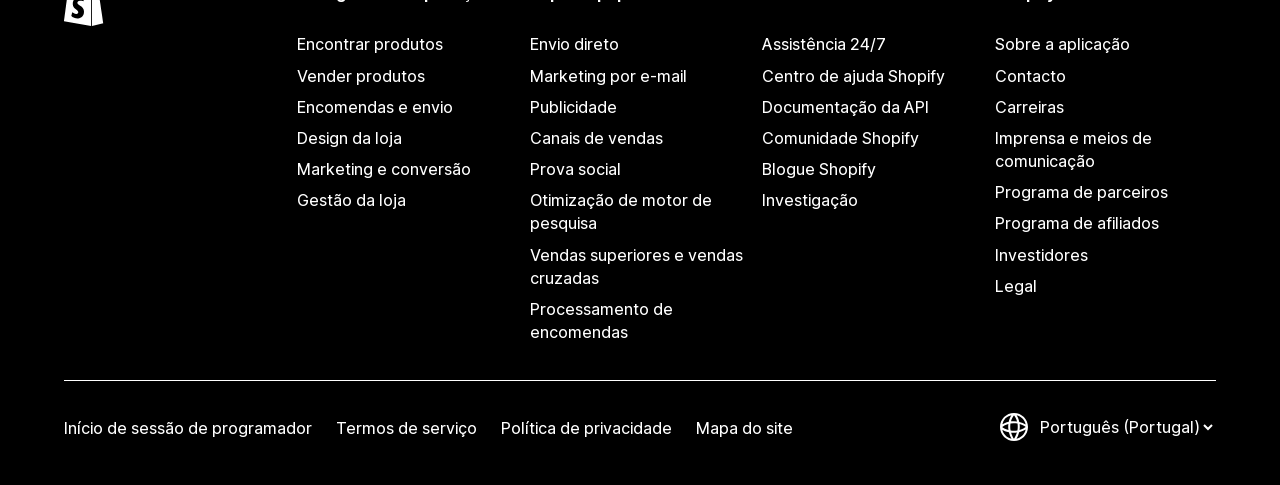Answer this question using a single word or a brief phrase:
What is the last link in the second column?

Vendas superiores e vendas cruzadas